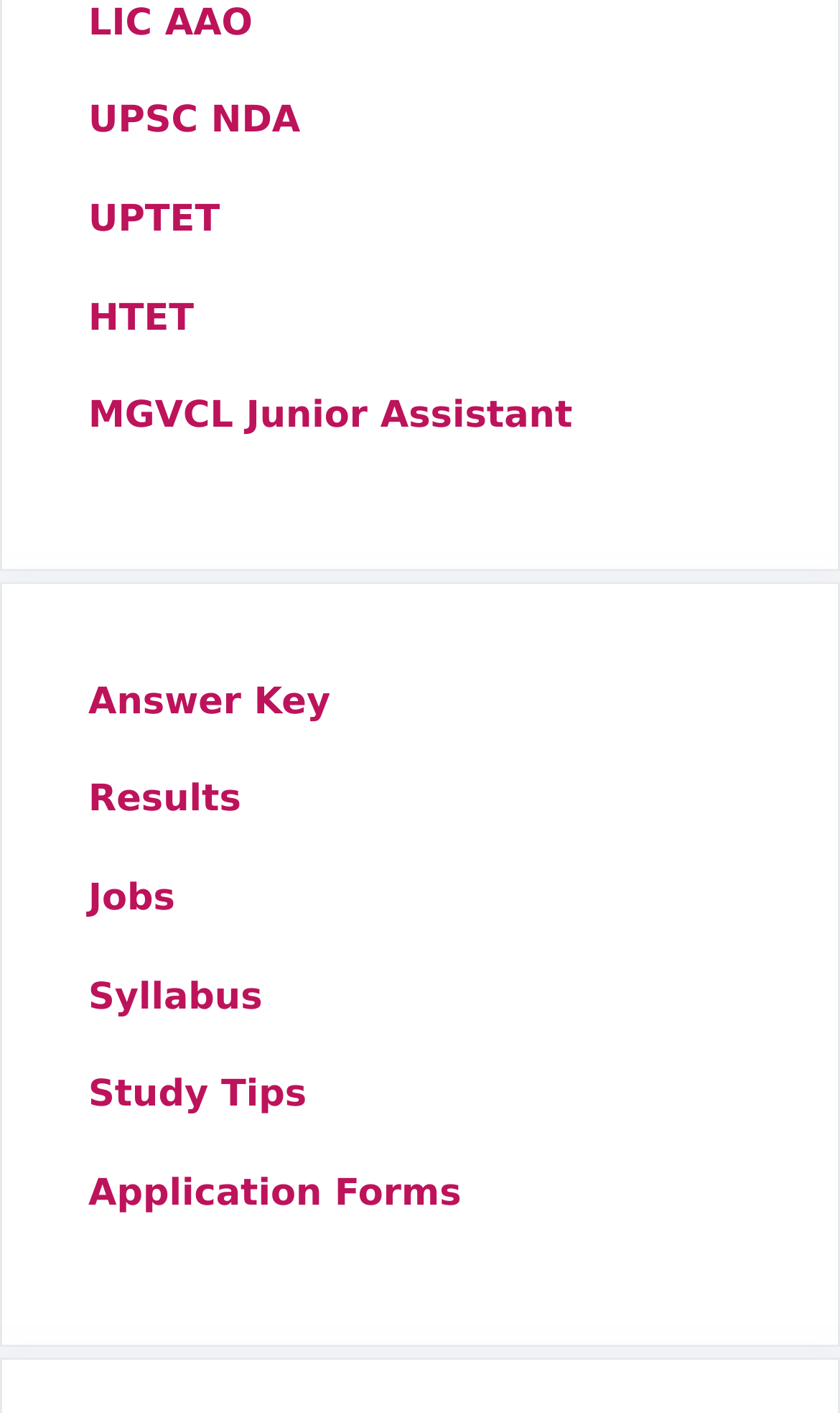Can you determine the bounding box coordinates of the area that needs to be clicked to fulfill the following instruction: "Click on LIC AAO link"?

[0.105, 0.001, 0.301, 0.032]